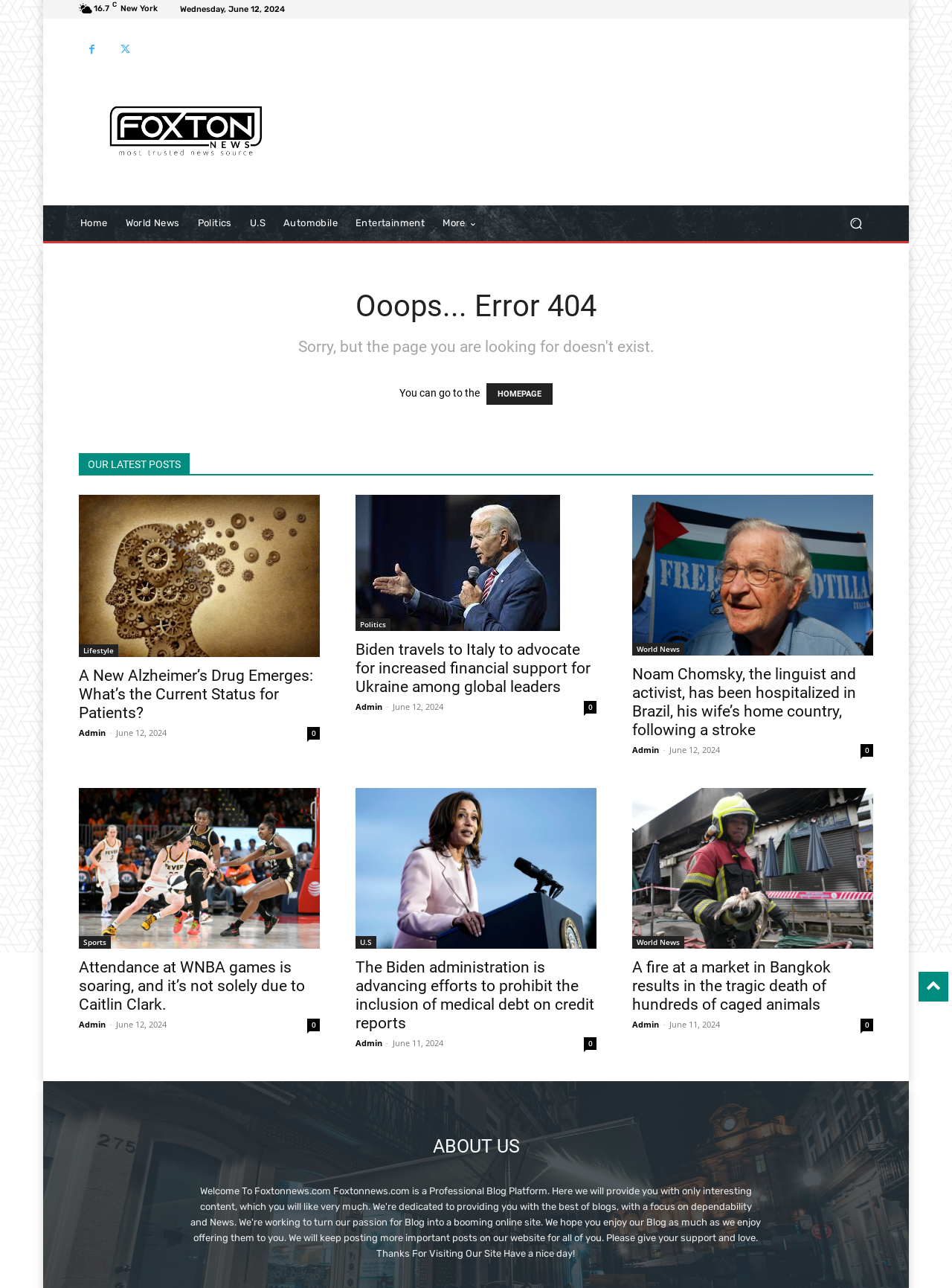Determine the bounding box coordinates for the HTML element described here: "World News".

[0.664, 0.727, 0.719, 0.737]